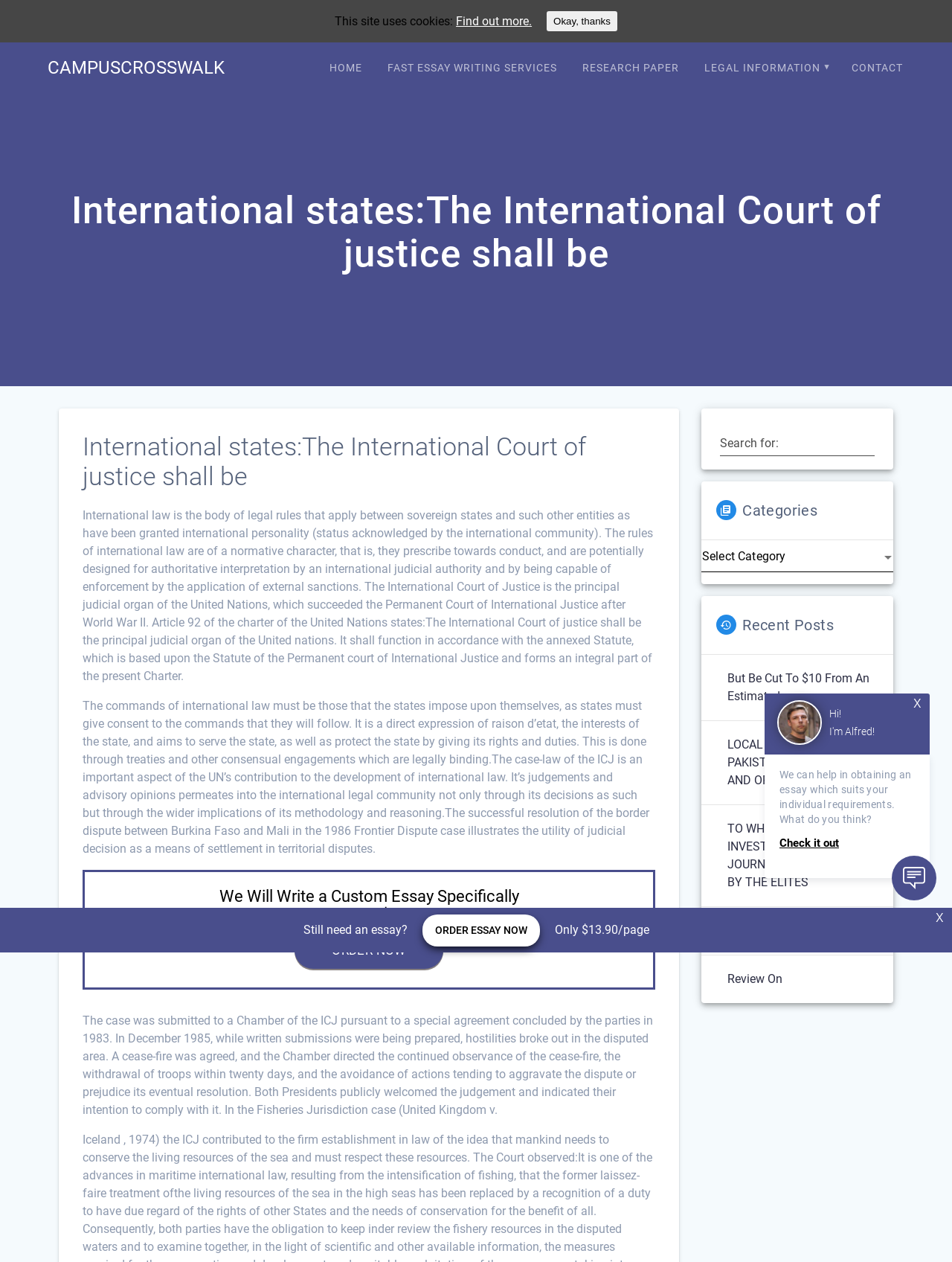What is the function of the search bar?
Carefully examine the image and provide a detailed answer to the question.

The search bar, which is a textbox element, allows users to search for specific content on the webpage, as indicated by the placeholder text 'Search for:'.